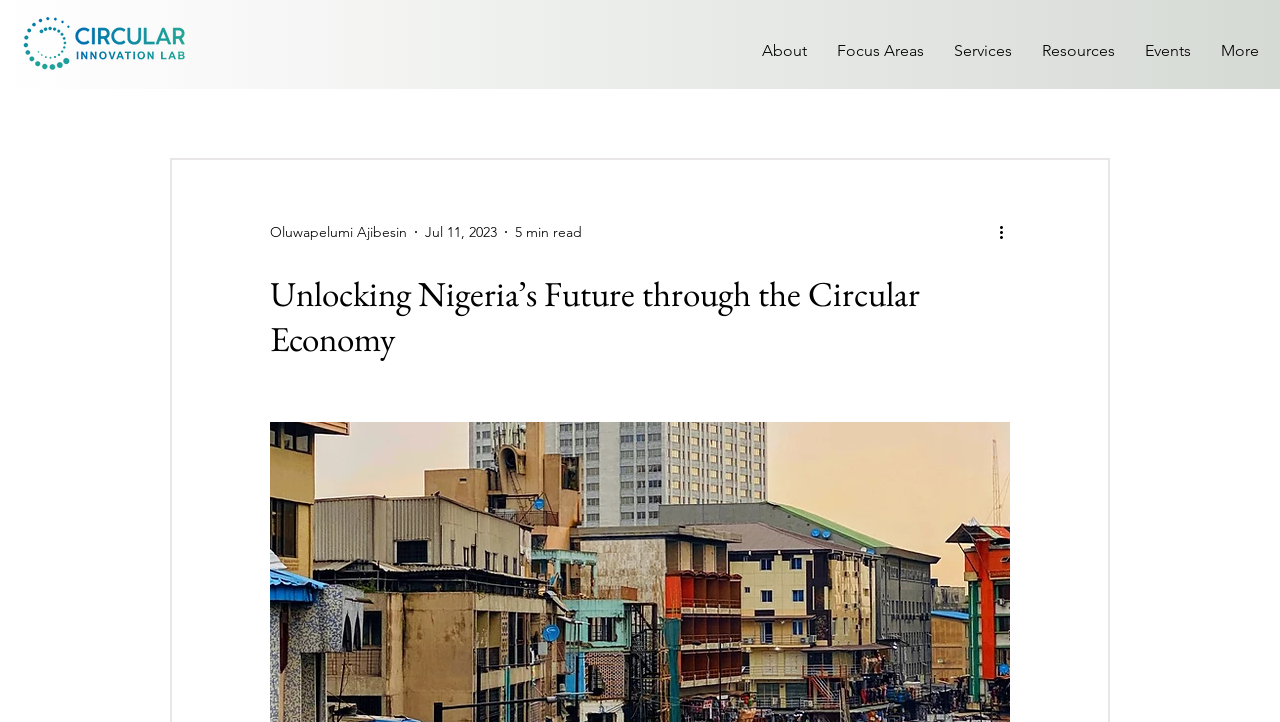Given the description "Events", determine the bounding box of the corresponding UI element.

[0.883, 0.036, 0.942, 0.105]